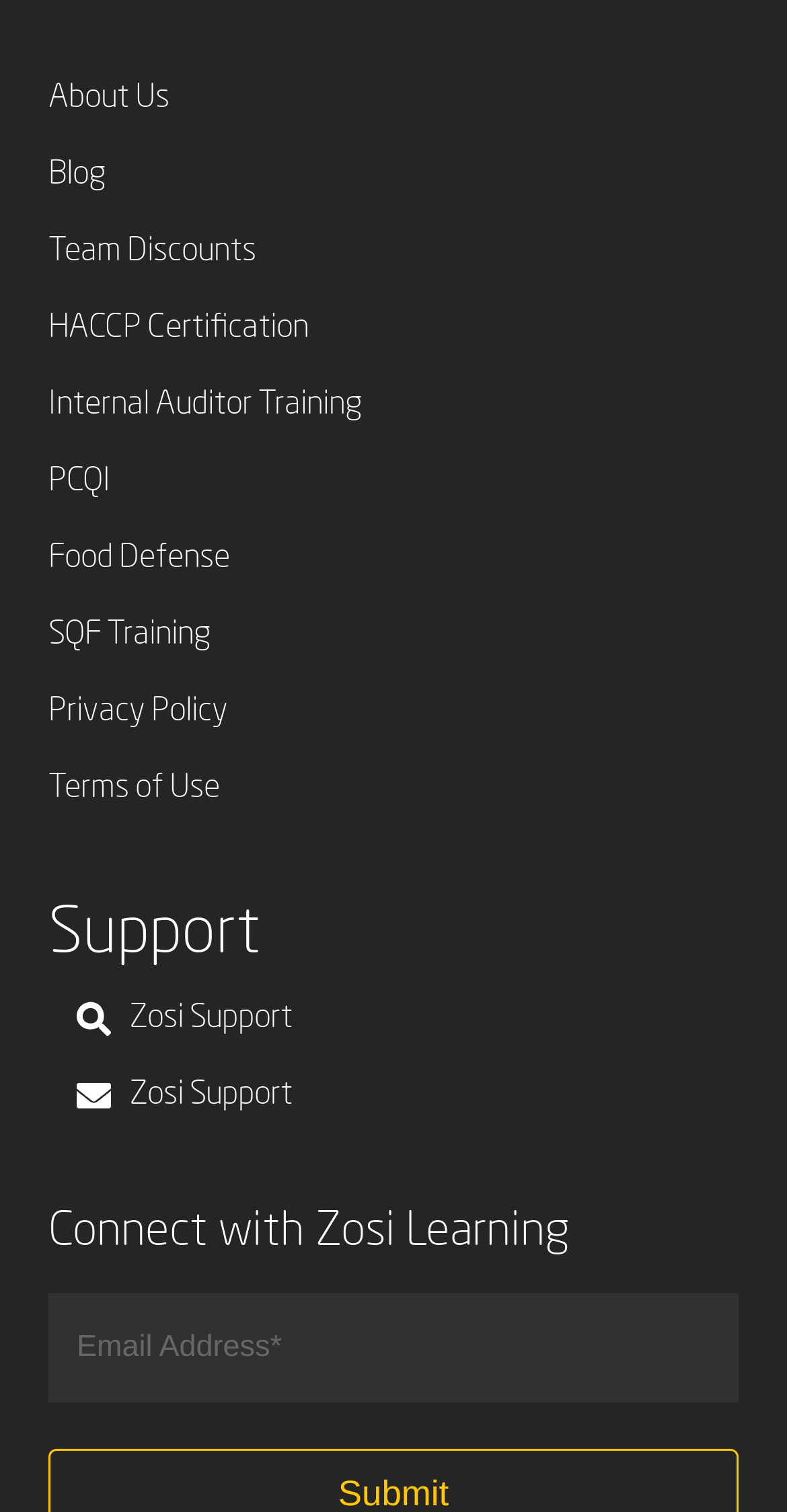Calculate the bounding box coordinates for the UI element based on the following description: "Terms of Use". Ensure the coordinates are four float numbers between 0 and 1, i.e., [left, top, right, bottom].

[0.062, 0.511, 0.279, 0.532]